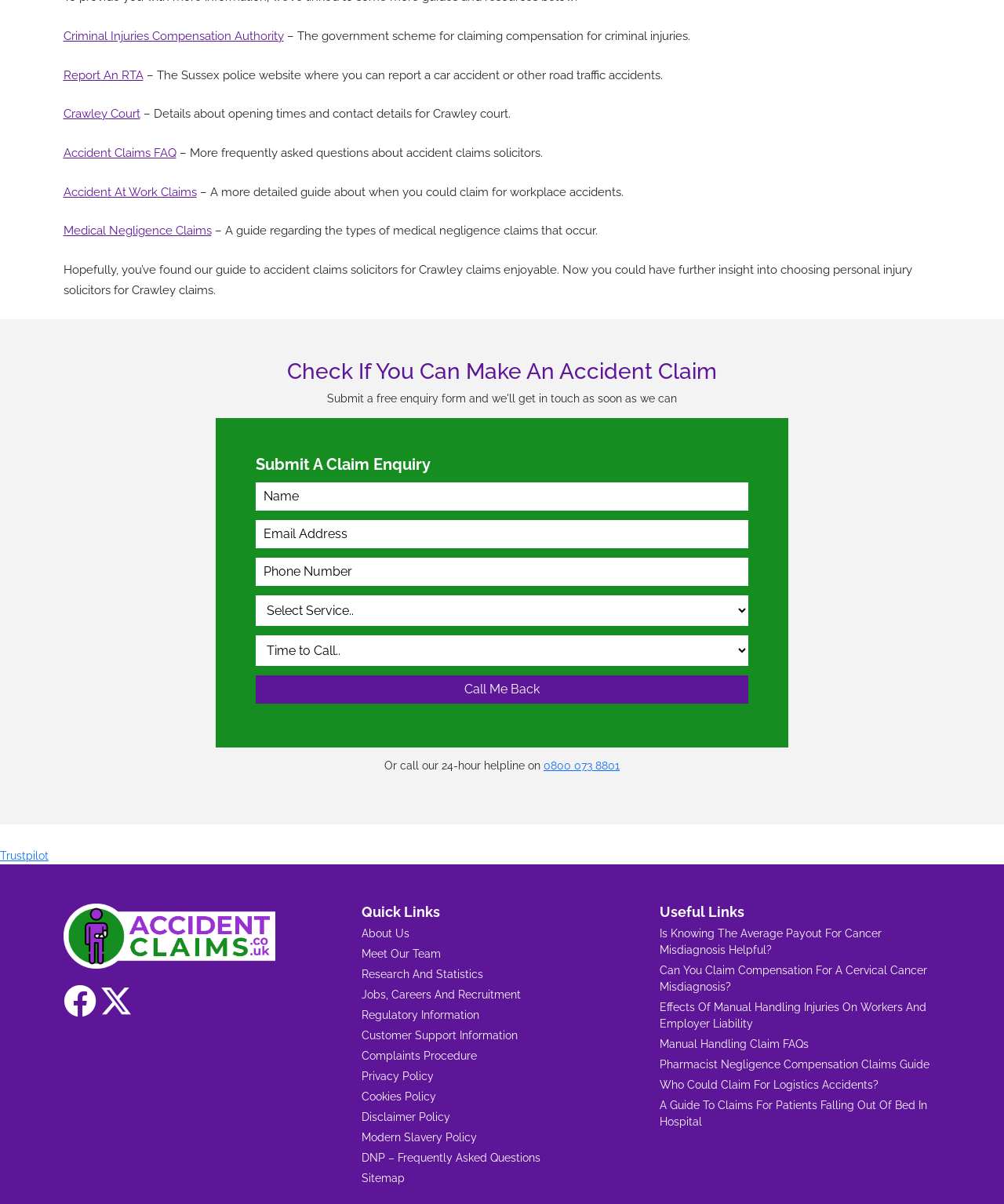Determine the bounding box coordinates of the element that should be clicked to execute the following command: "Visit the Trustpilot page".

[0.0, 0.705, 0.048, 0.716]